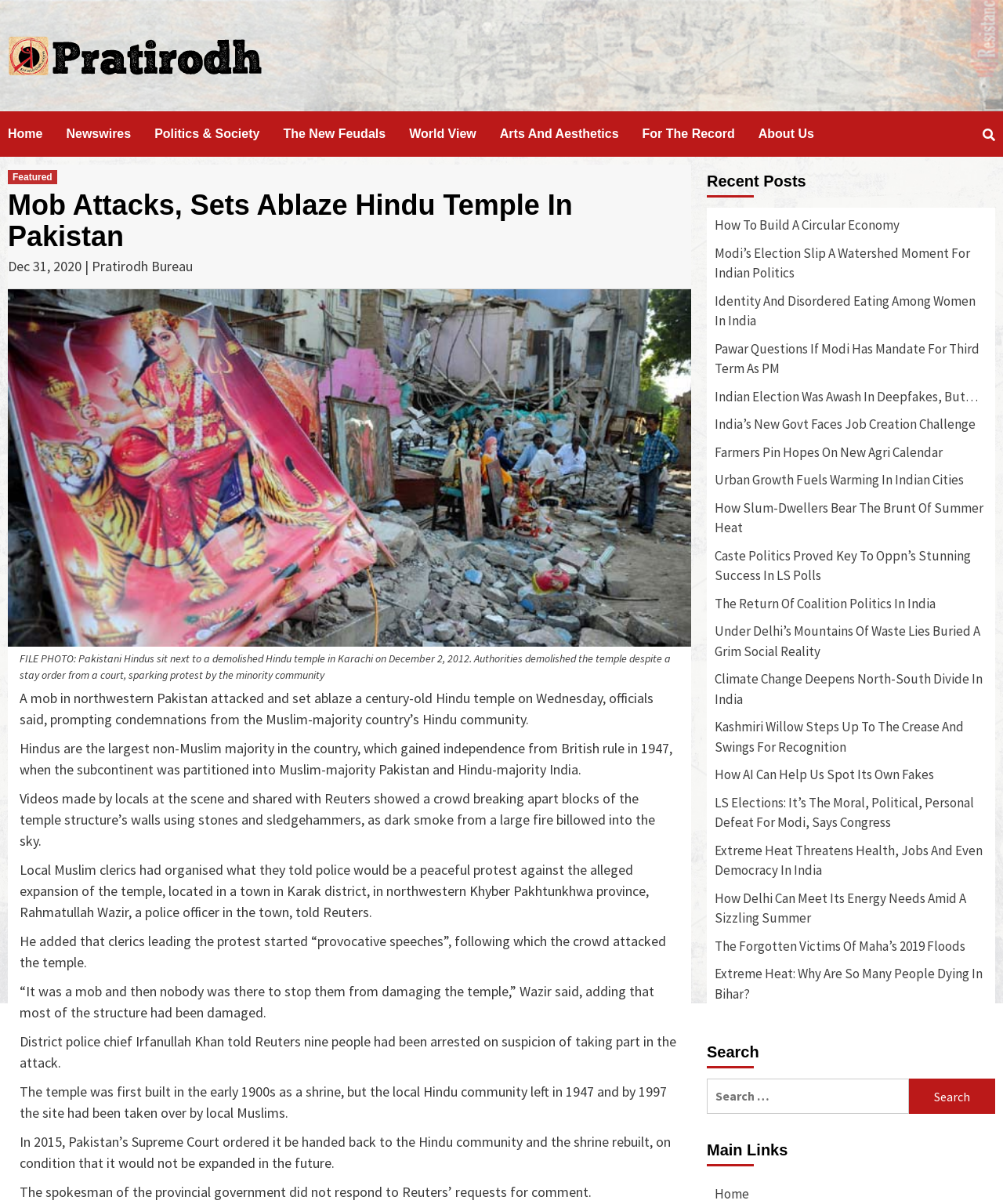Find the bounding box coordinates of the clickable area that will achieve the following instruction: "Click on 'PARENTING ADVICE'".

None